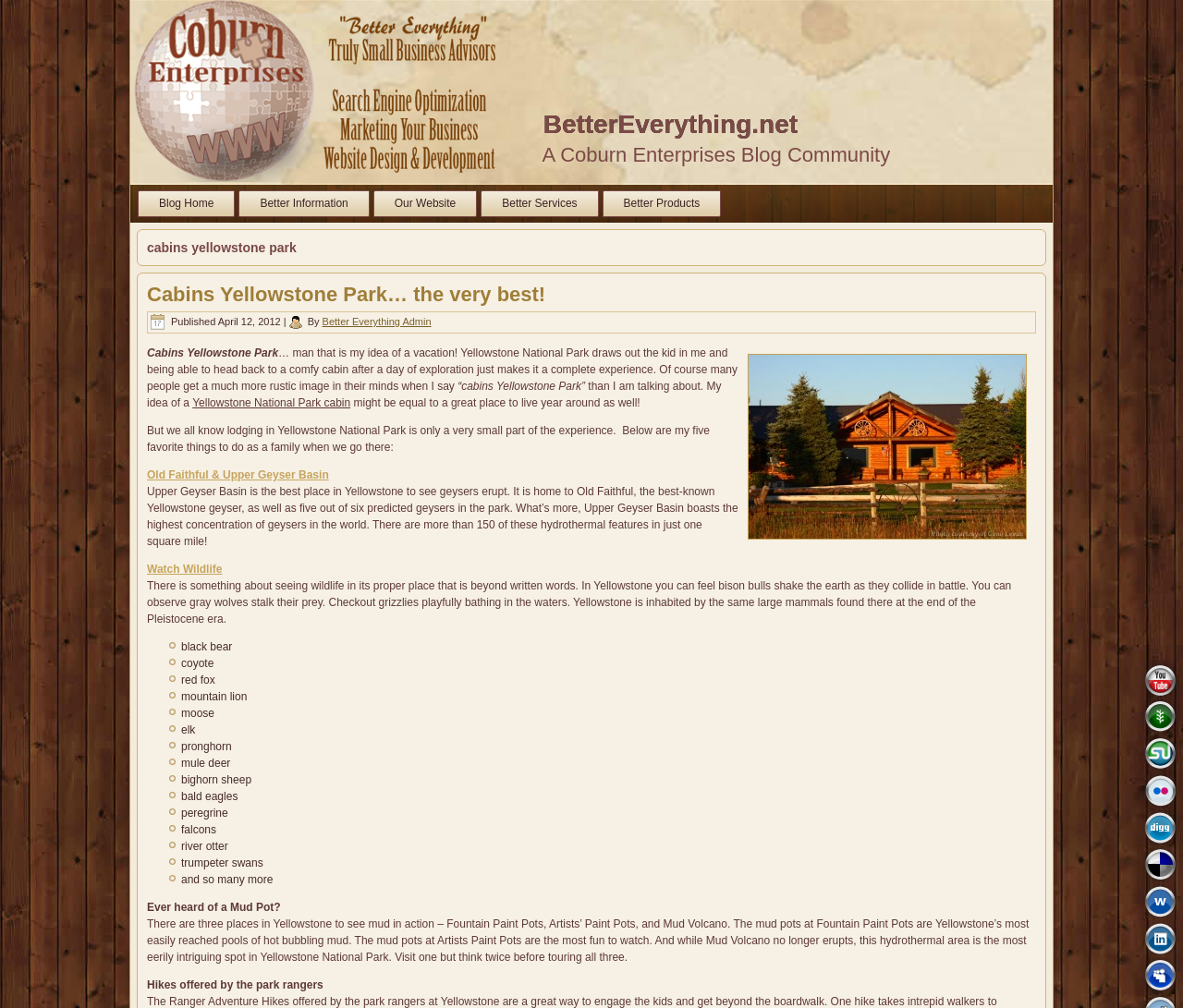Please find the bounding box coordinates (top-left x, top-left y, bottom-right x, bottom-right y) in the screenshot for the UI element described as follows: Stumbleupon button

[0.966, 0.73, 0.996, 0.765]